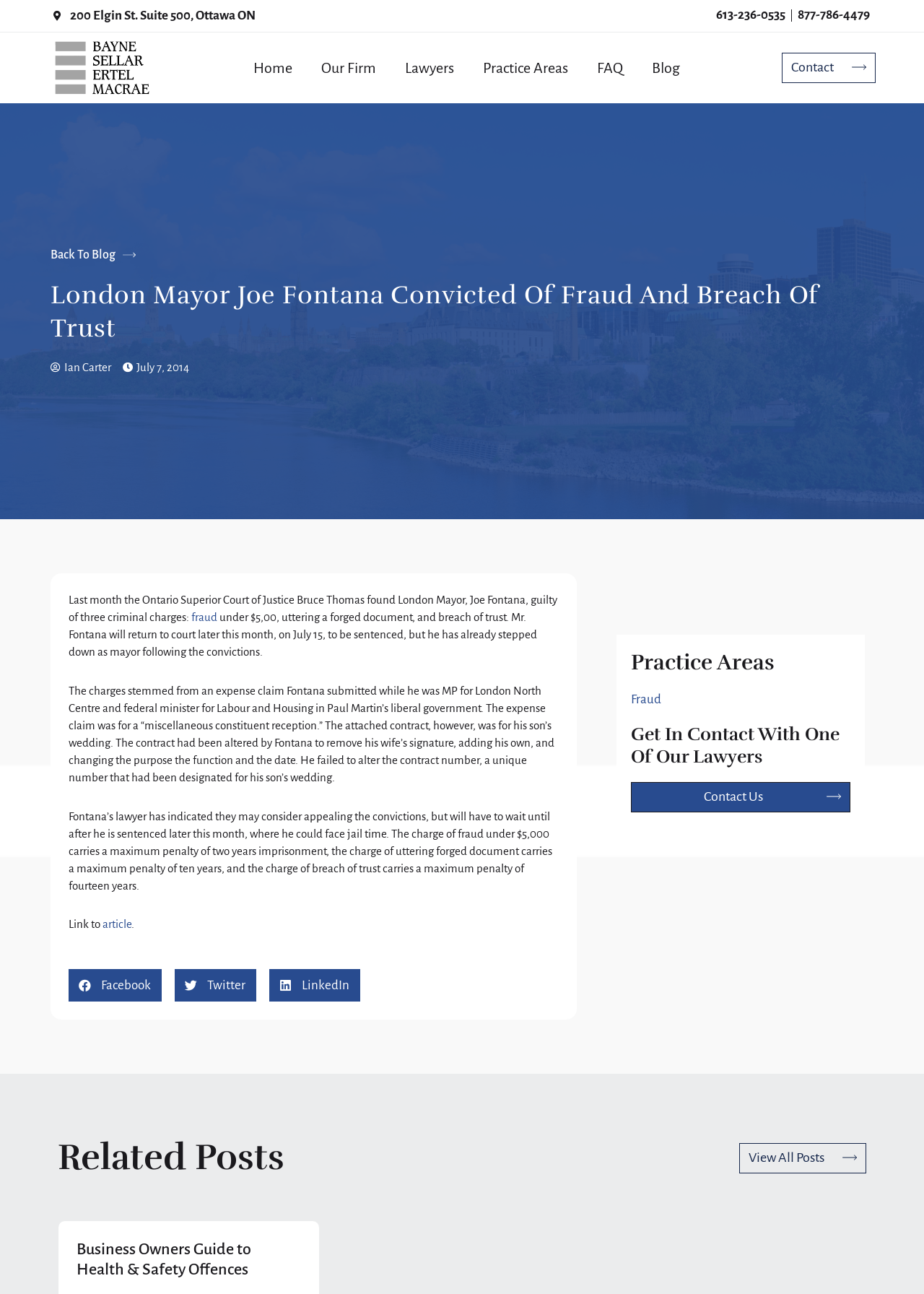Pinpoint the bounding box coordinates of the area that must be clicked to complete this instruction: "Add to cart".

None